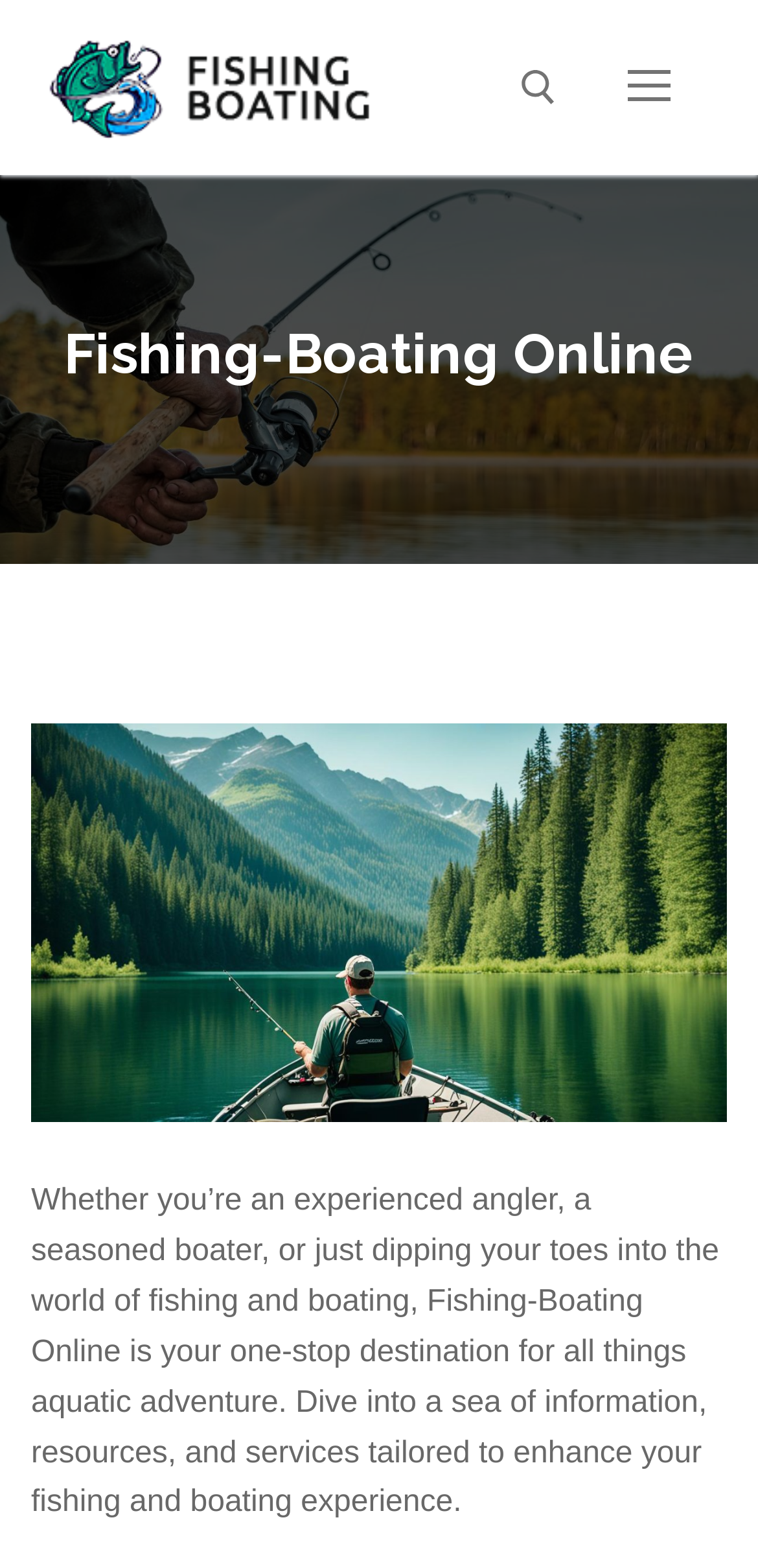Is there a navigation menu on the webpage?
Look at the image and provide a detailed response to the question.

The presence of a button labeled 'nav icon' suggests that there is a navigation menu on the webpage, which can be accessed by clicking on this button.